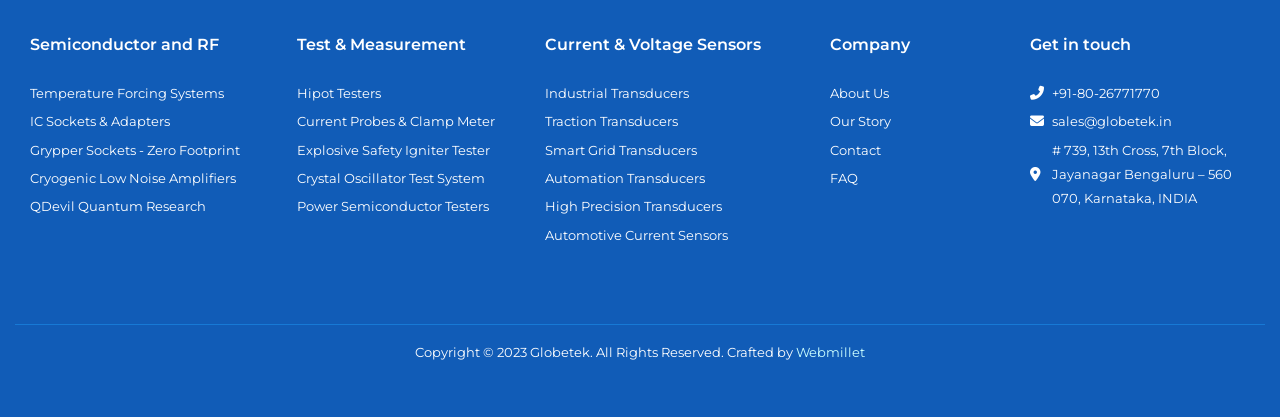What is the name of the company that crafted the website?
Look at the screenshot and provide an in-depth answer.

I found the name of the company that crafted the website by looking at the 'Copyright © 2023 Globetek. All Rights Reserved. Crafted by' text at the bottom of the webpage, which mentions 'Webmillet'.